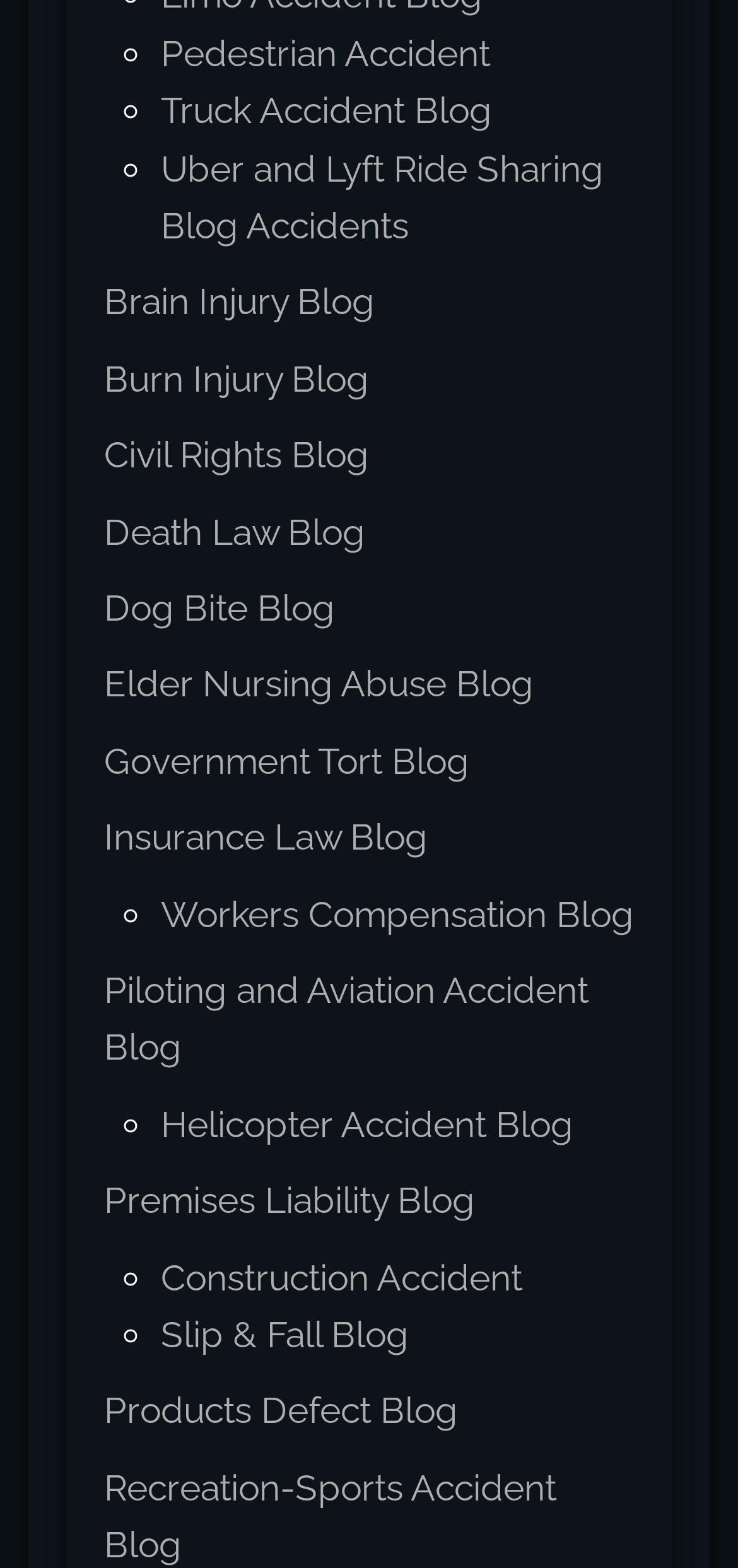Find the bounding box coordinates for the area that must be clicked to perform this action: "Explore Workers Compensation Blog".

[0.218, 0.569, 0.859, 0.596]